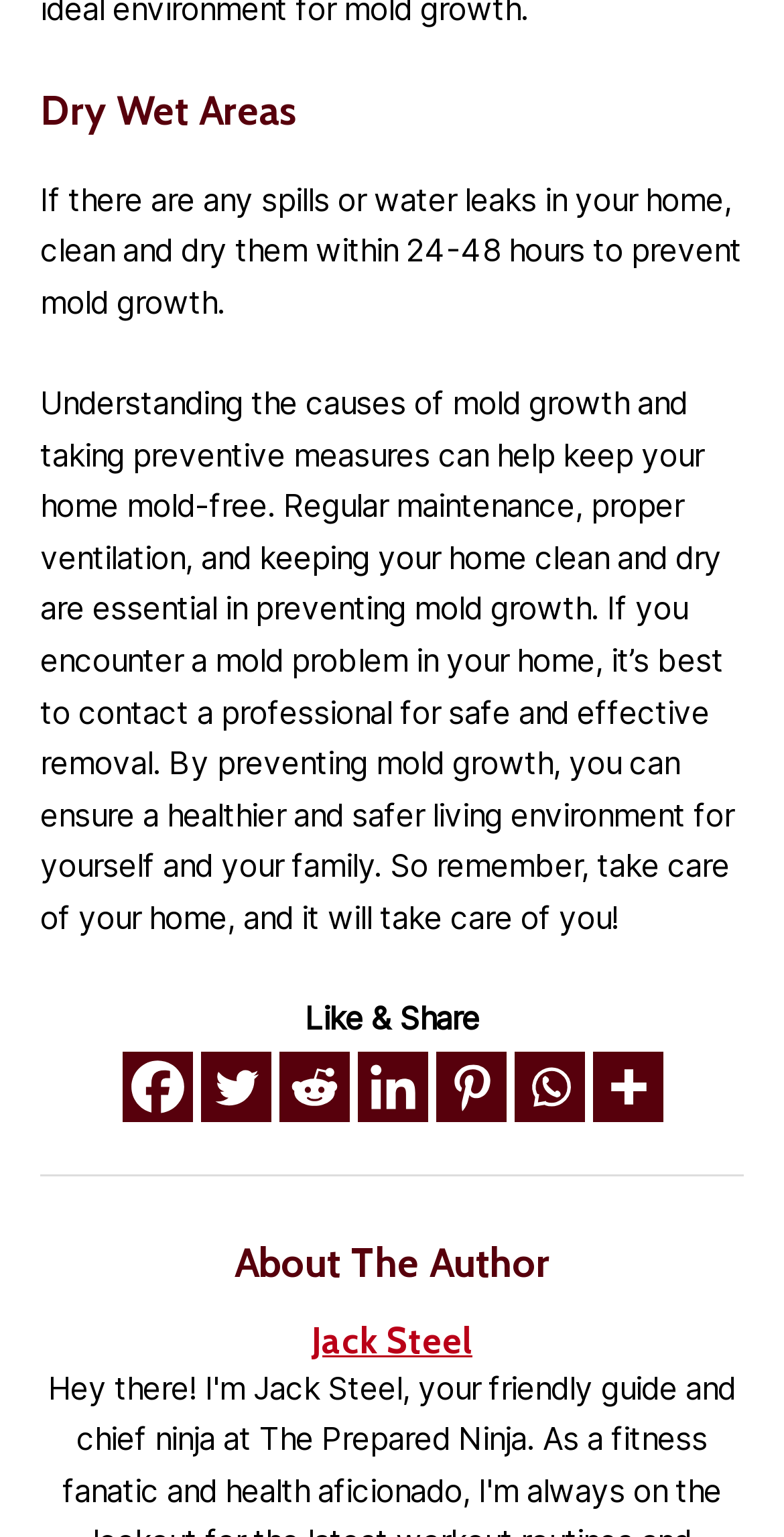Can you pinpoint the bounding box coordinates for the clickable element required for this instruction: "view december 2017"? The coordinates should be four float numbers between 0 and 1, i.e., [left, top, right, bottom].

None